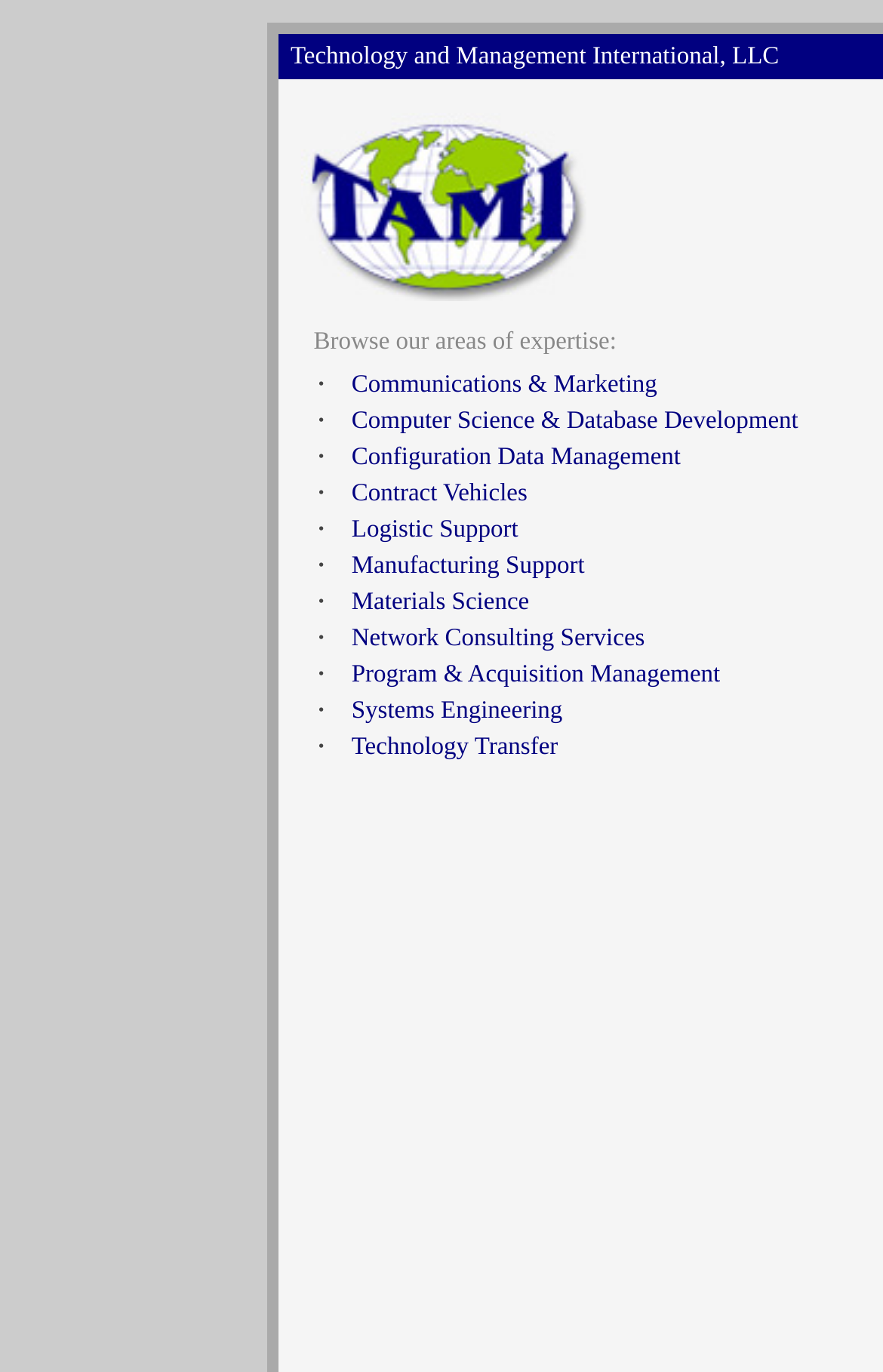Identify the bounding box coordinates of the section that should be clicked to achieve the task described: "Go to slide 2".

None